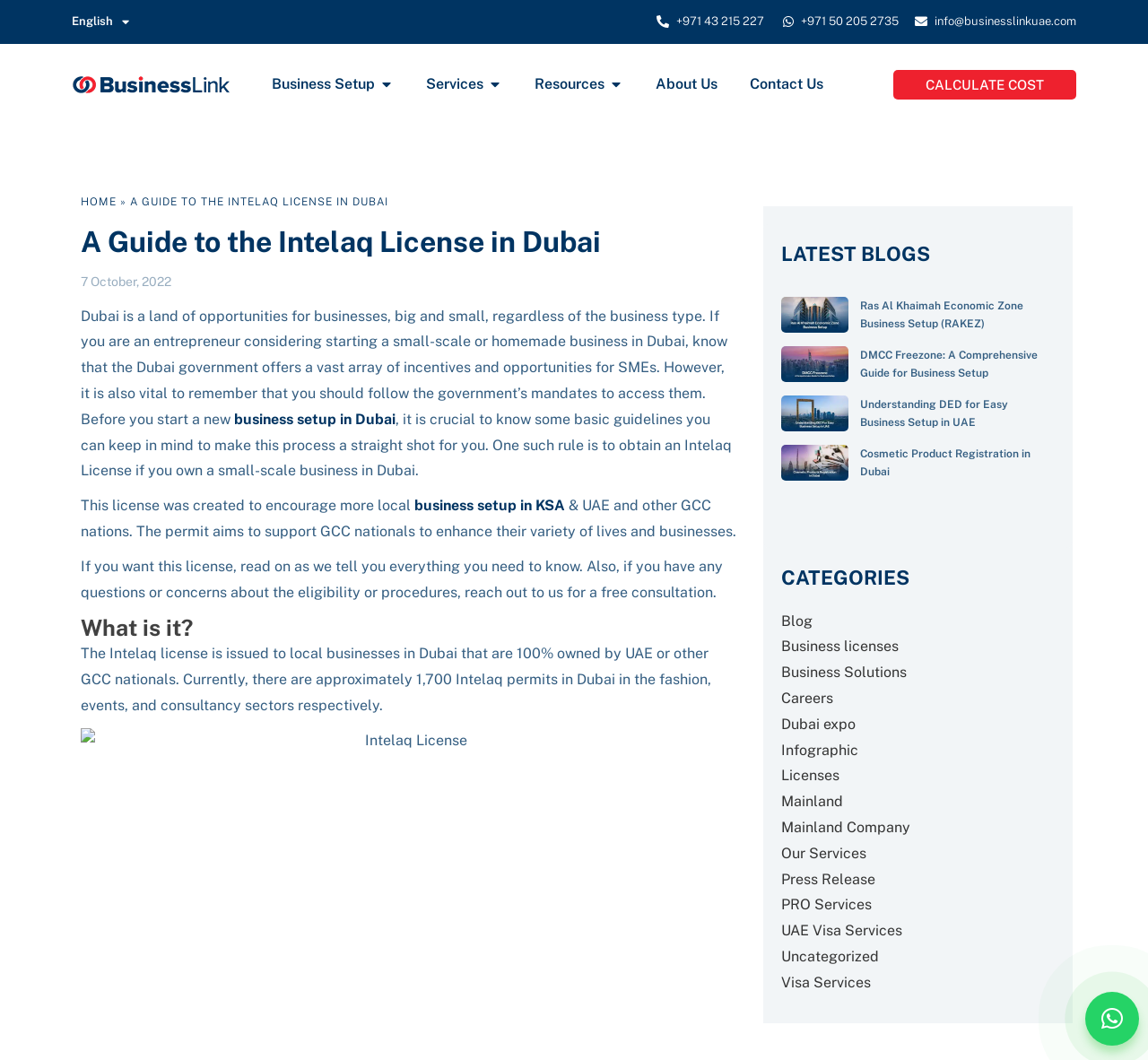Using the element description provided, determine the bounding box coordinates in the format (top-left x, top-left y, bottom-right x, bottom-right y). Ensure that all values are floating point numbers between 0 and 1. Element description: Cosmetic Product Registration in Dubai

[0.681, 0.42, 0.919, 0.454]